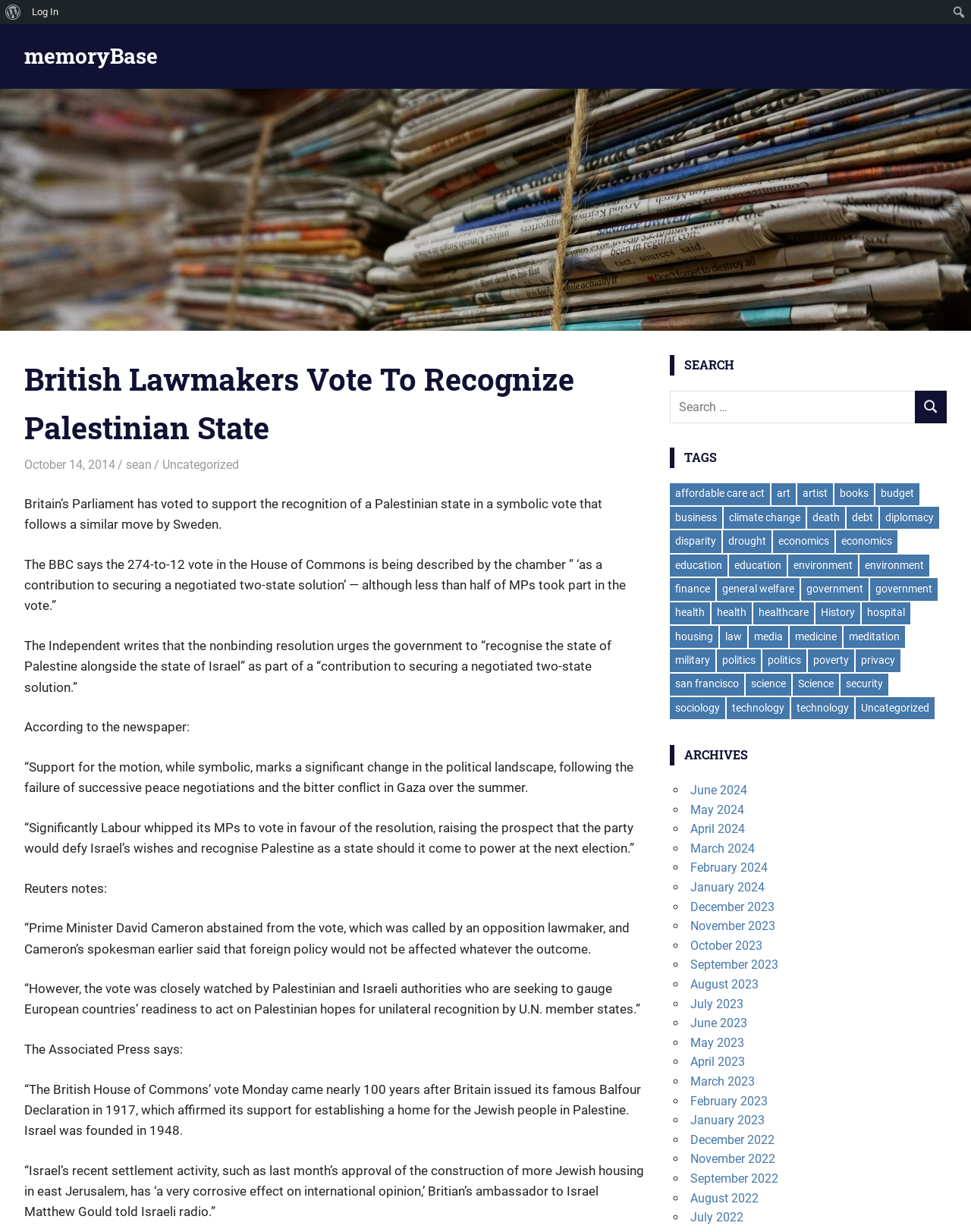Please locate the bounding box coordinates of the element that needs to be clicked to achieve the following instruction: "Click on the link 'memoryBase'". The coordinates should be four float numbers between 0 and 1, i.e., [left, top, right, bottom].

[0.025, 0.034, 0.162, 0.057]